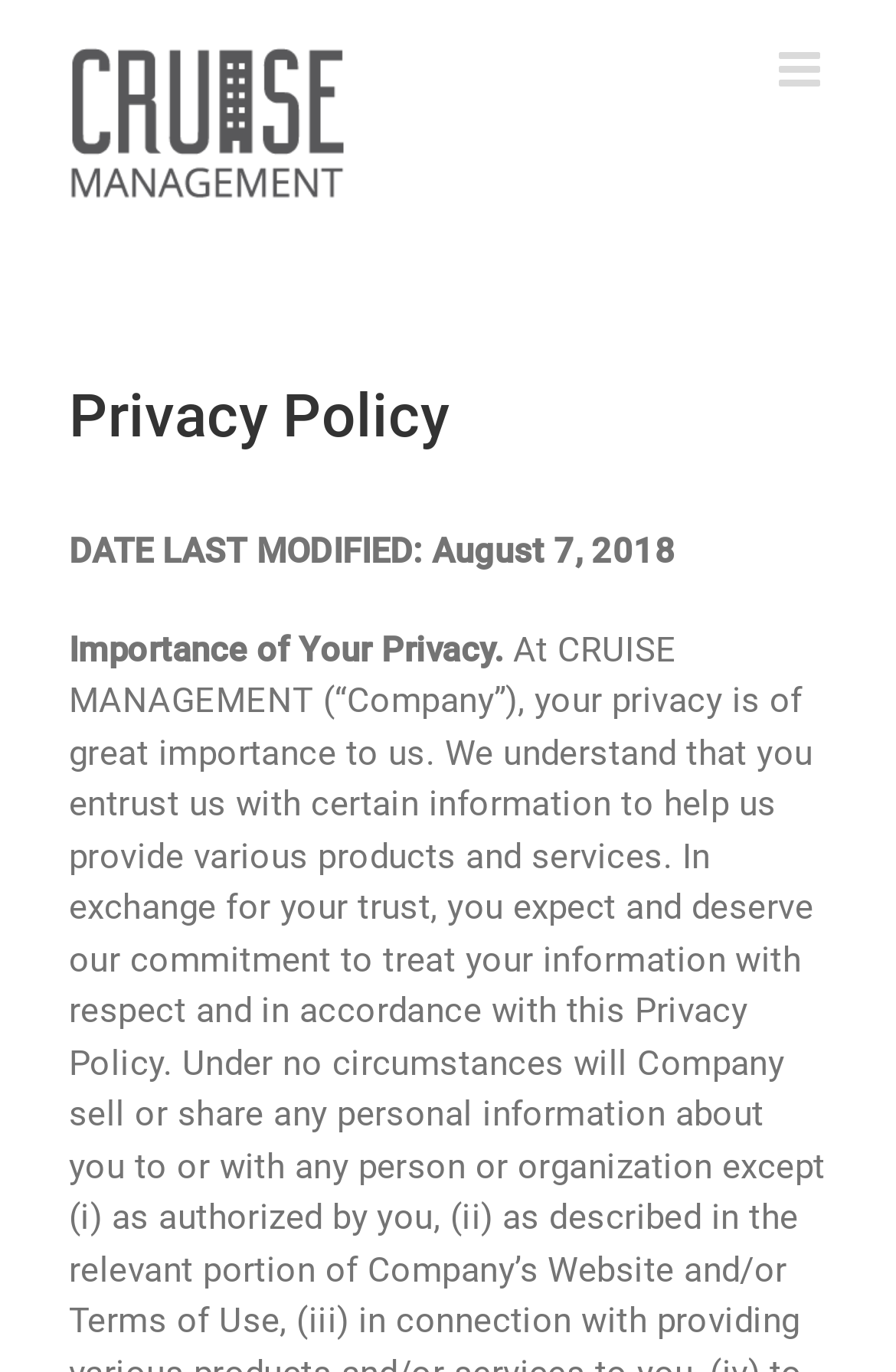What is the importance of privacy?
Using the picture, provide a one-word or short phrase answer.

Great importance